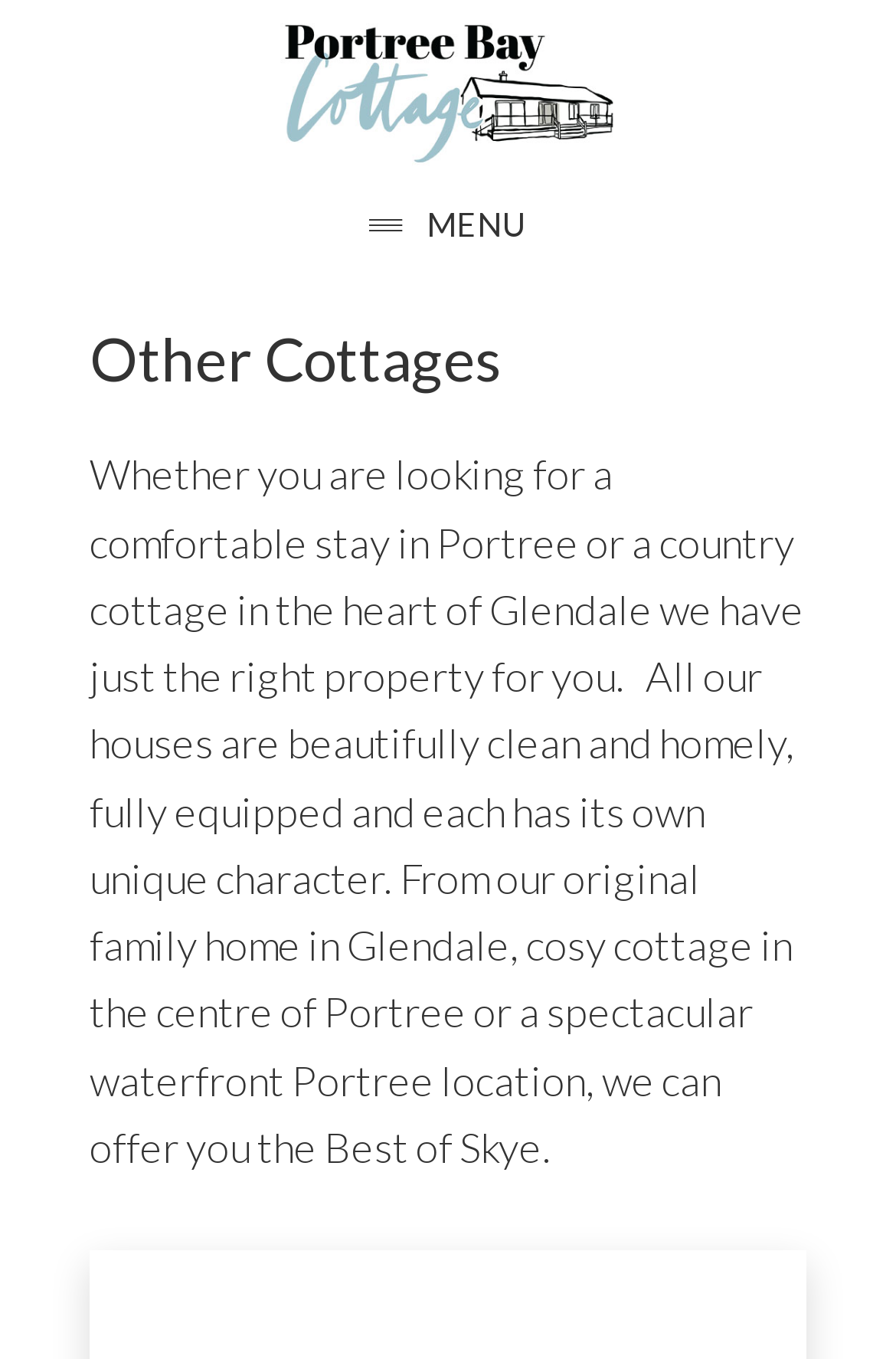Using the element description: "Best of Skye", determine the bounding box coordinates. The coordinates should be in the format [left, top, right, bottom], with values between 0 and 1.

[0.103, 0.008, 0.897, 0.127]